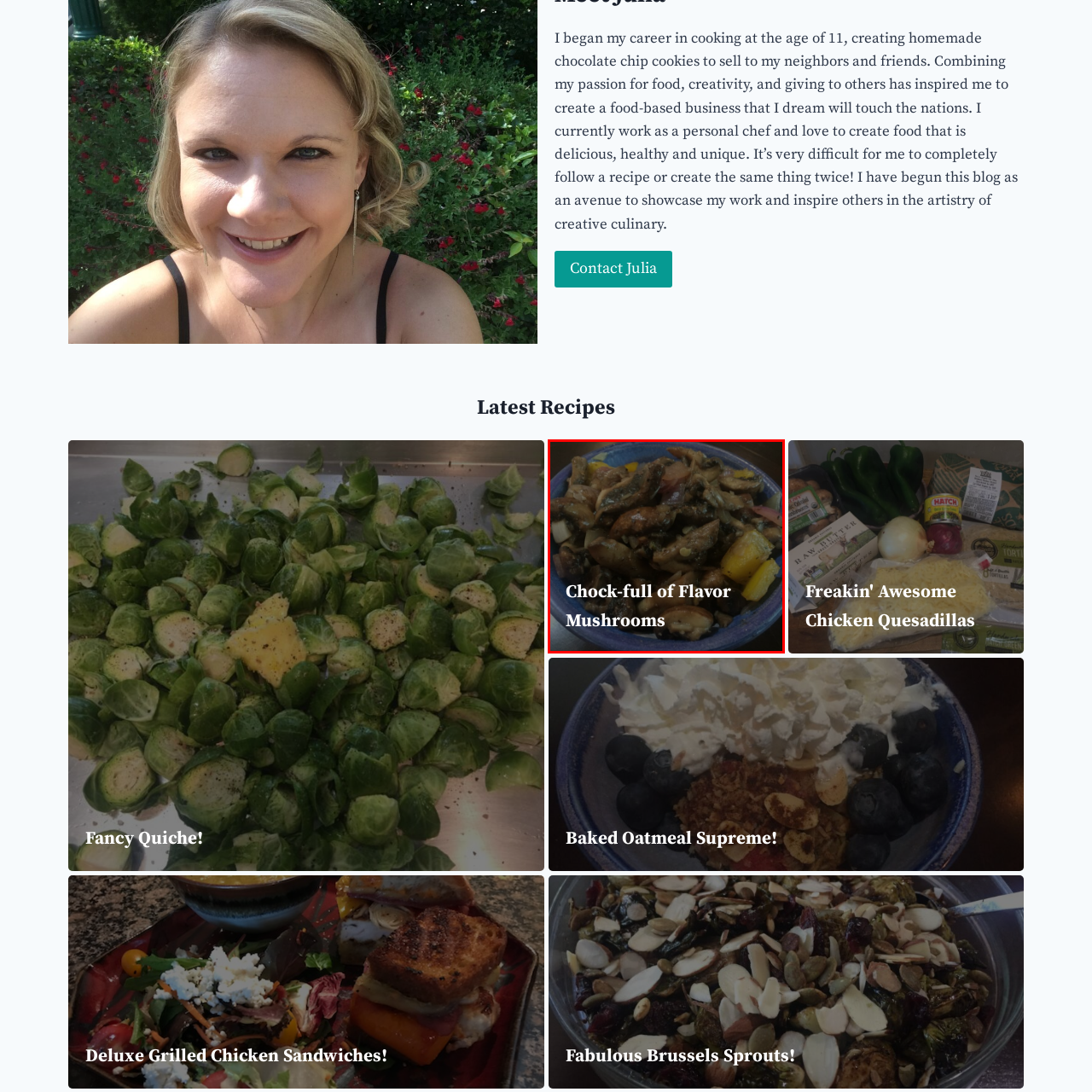Is the dish healthy?
Focus on the content inside the red bounding box and offer a detailed explanation.

The caption emphasizes that the recipe is perfect for those looking to enjoy a healthy yet indulgent meal, implying that the dish is a healthy option.